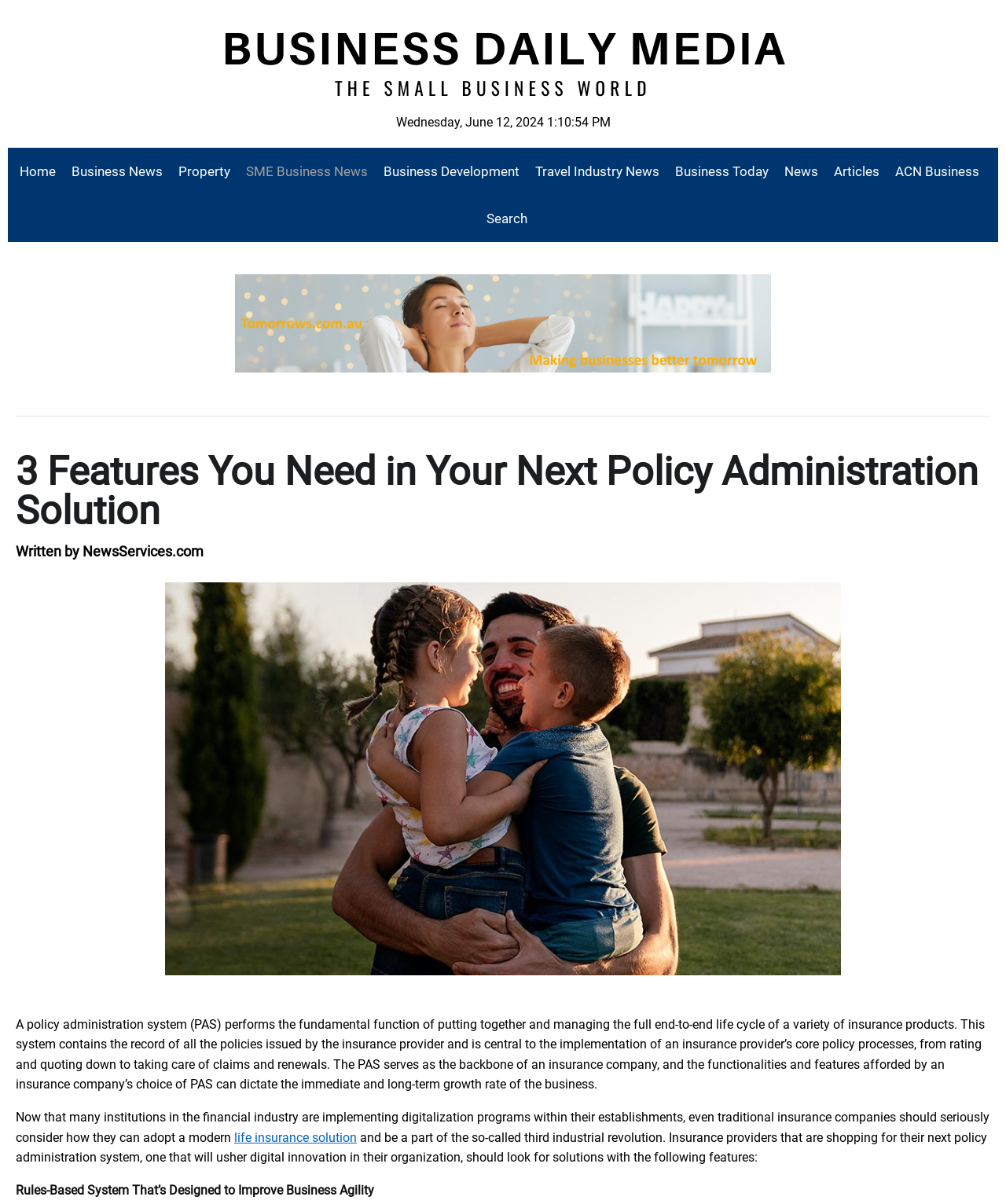Locate the UI element described by Travel Industry News in the provided webpage screenshot. Return the bounding box coordinates in the format (top-left x, top-left y, bottom-right x, bottom-right y), ensuring all values are between 0 and 1.

[0.524, 0.123, 0.663, 0.162]